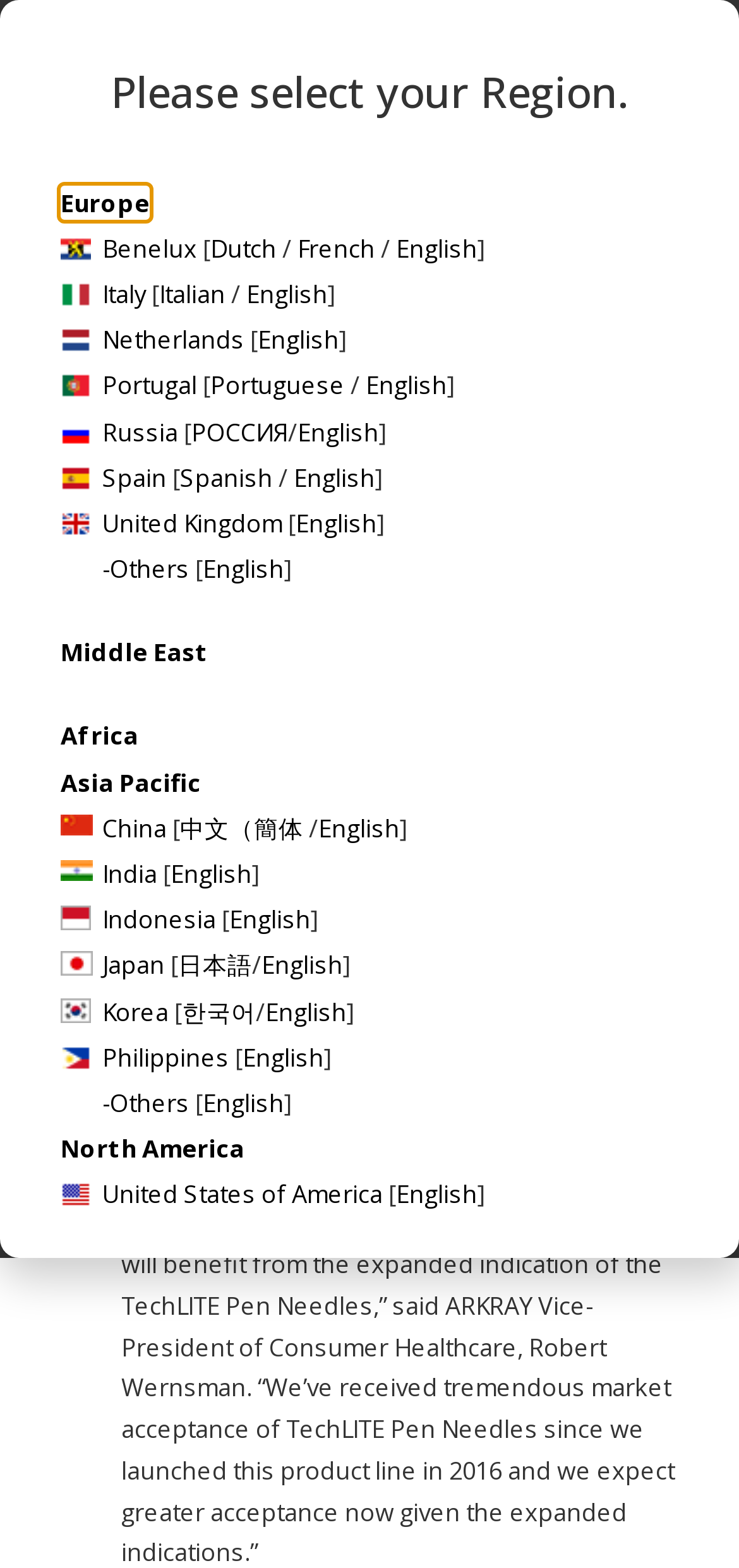Provide a comprehensive description of the webpage.

The webpage is about ARKRAY USA, Inc., a leader in diabetes care products. At the top left corner, there is an ARKRAY logo, and next to it, there are links to select the region, including Europe, Benelux, Italy, and others. Below the logo, there is a heading "News & Topics" and a link to a news article dated October 1, 2020.

The main content of the webpage is an announcement about the expanded indications for TechLITE Pen Needles. The article starts with a heading "ARKRAY USA Announces Expanded Indications for TechLITE Pen Needles" and is followed by a paragraph of text describing the announcement. The text explains that TechLITE Pen Needles are now indicated for use with pen injector devices for the subcutaneous injection of drugs, in addition to their previous use for insulin only.

At the bottom of the webpage, there are more links to select the region, including Asia Pacific, China, India, Japan, Korea, and others. These links are organized by geographic region, with each region having multiple links to specific countries or languages.